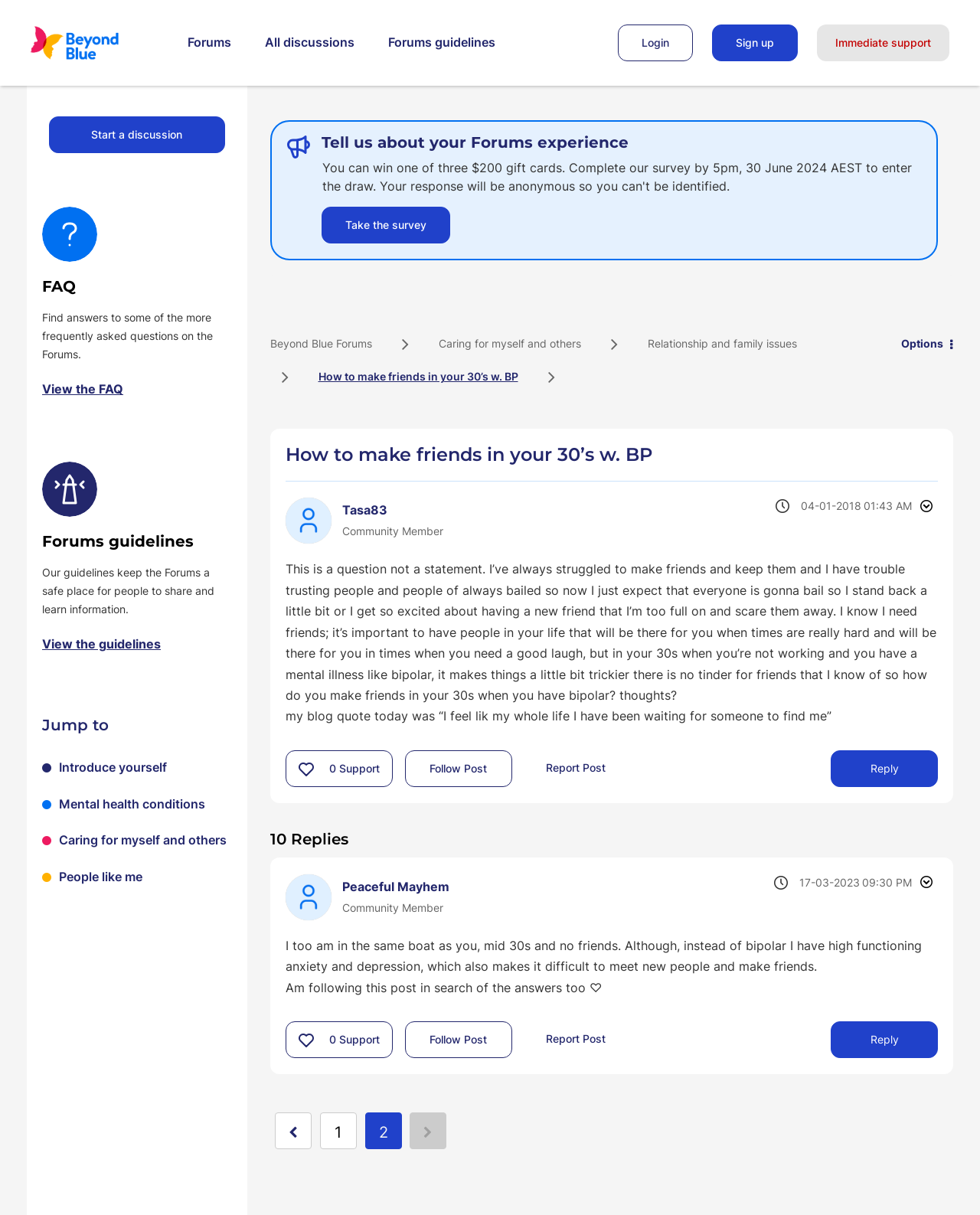Using the provided element description "People like me", determine the bounding box coordinates of the UI element.

[0.06, 0.715, 0.145, 0.728]